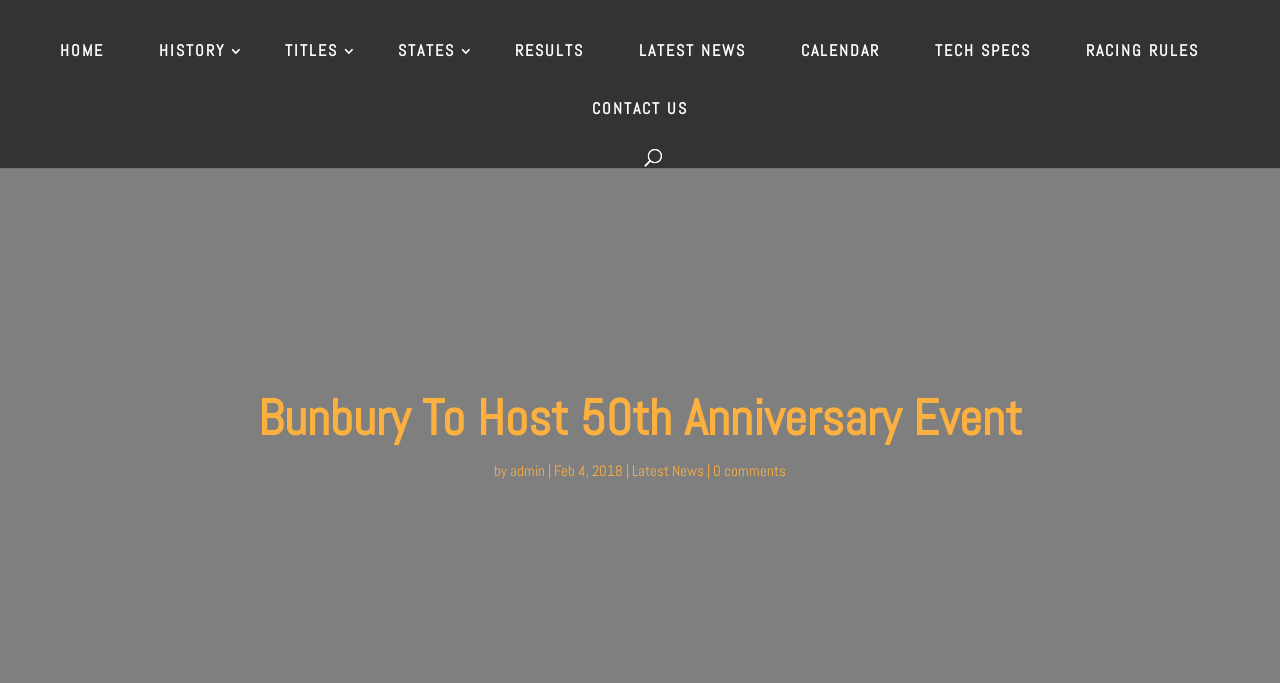Can you find the bounding box coordinates for the UI element given this description: "Tech Specs"? Provide the coordinates as four float numbers between 0 and 1: [left, top, right, bottom].

[0.718, 0.042, 0.817, 0.127]